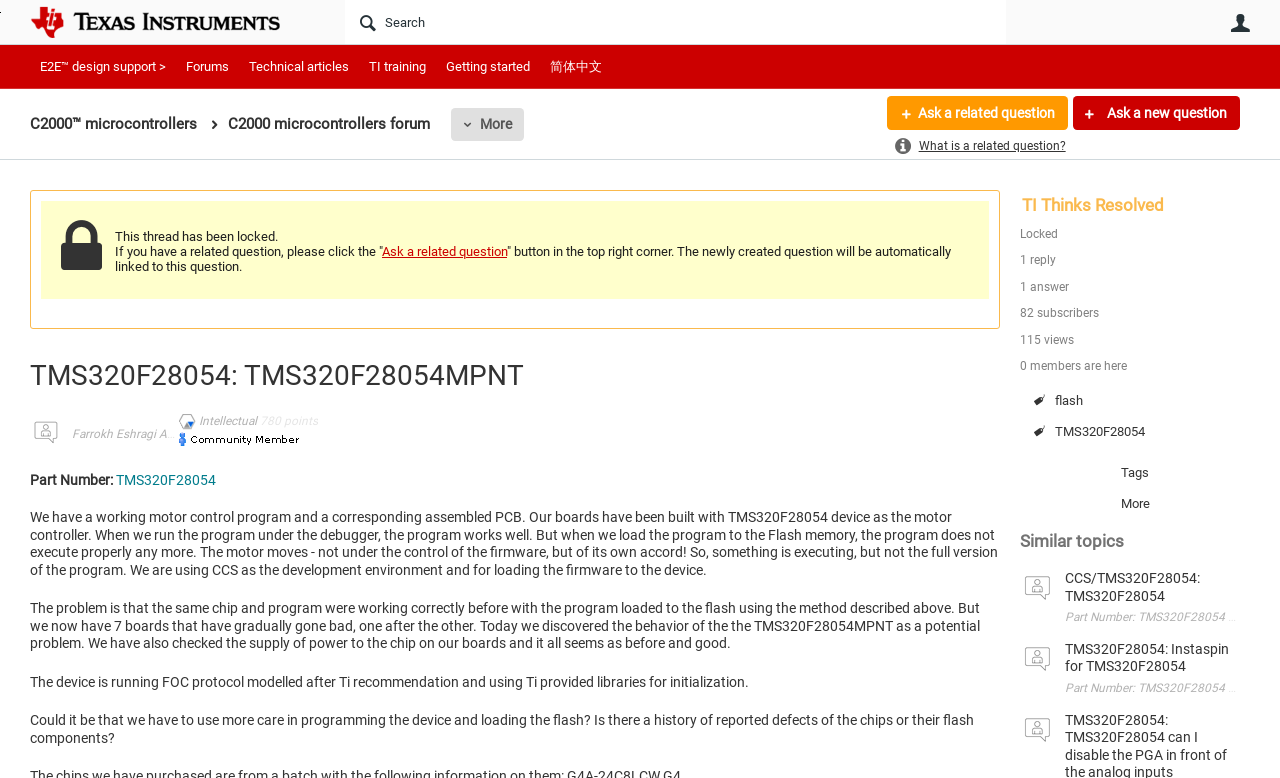Create a detailed narrative describing the layout and content of the webpage.

This webpage appears to be a forum discussion thread on the Texas Instruments (TI) E2E support forums, specifically focused on C2000 microcontrollers. At the top of the page, there is a navigation menu with links to various sections, including "E2E design support", "Forums", "Technical articles", and "TI training". Below this menu, there is a heading that reads "C2000 microcontrollers" with a link to a related forum.

The main content of the page is a discussion thread titled "TMS320F28054: TMS320F28054MPNT" with a description of a problem encountered by the original poster. The post describes an issue with a motor control program that works correctly when run under a debugger but fails to execute properly when loaded into the Flash memory of the TMS320F28054 device. The poster provides details about their development environment, including the use of CCS, and mentions that they have checked the power supply to the chip.

Below the original post, there are several replies from other users, including links to their profiles and images of their avatars. There are also links to related topics, such as "CCS/TMS320F28054: TMS320F28054" and "TMS320F28054: Instaspin for TMS320F28054". Additionally, there are statistics about the thread, including the number of replies, answers, subscribers, and views.

On the right side of the page, there are links to related questions, including "Ask a related question" and "Ask a new question". There is also a section with information about the thread, including the number of subscribers and views.

At the bottom of the page, there is a notice that the thread has been locked, with instructions on how to ask a related question.